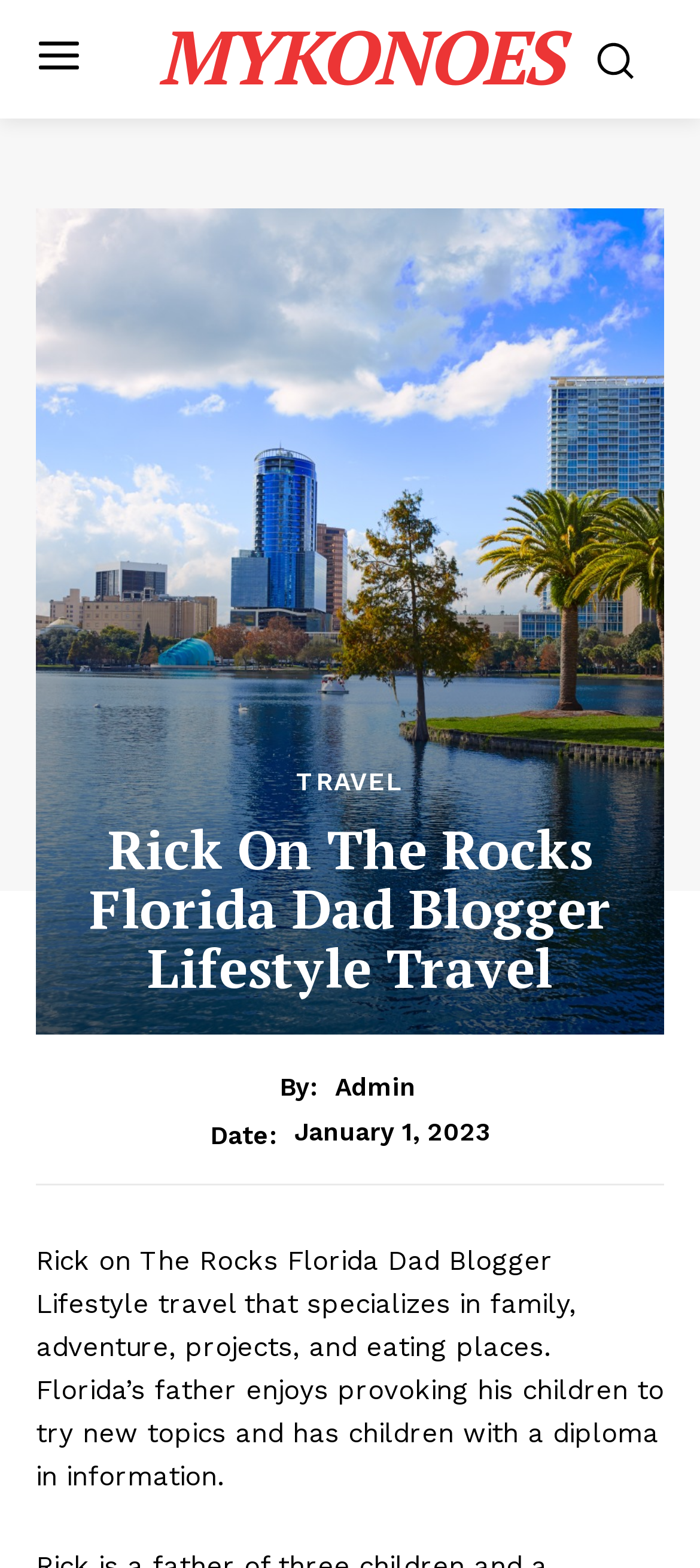What is the blogger's specialization?
Please provide a single word or phrase based on the screenshot.

family, adventure, projects, and eating places